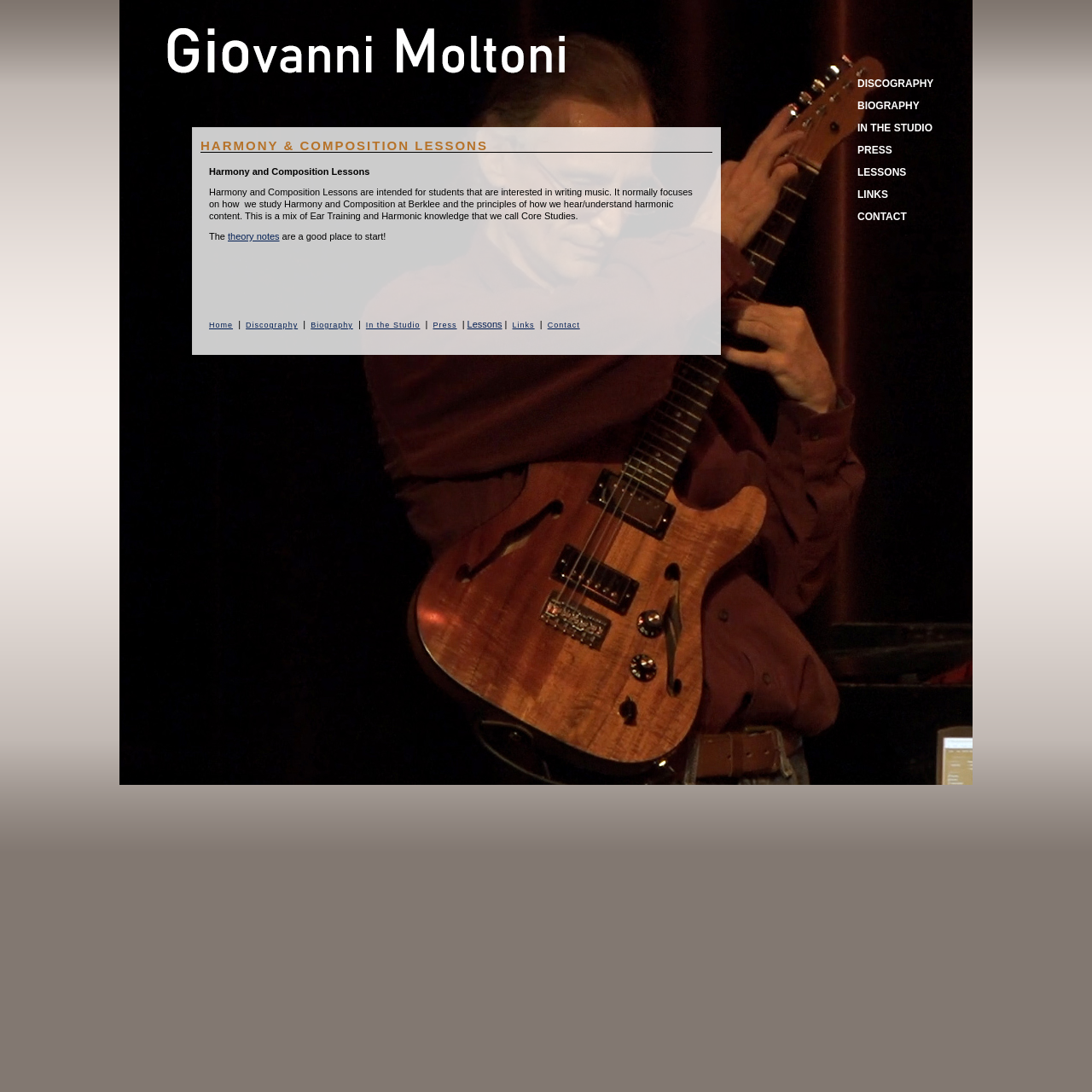Please identify the bounding box coordinates for the region that you need to click to follow this instruction: "check CONTACT".

[0.501, 0.294, 0.531, 0.302]